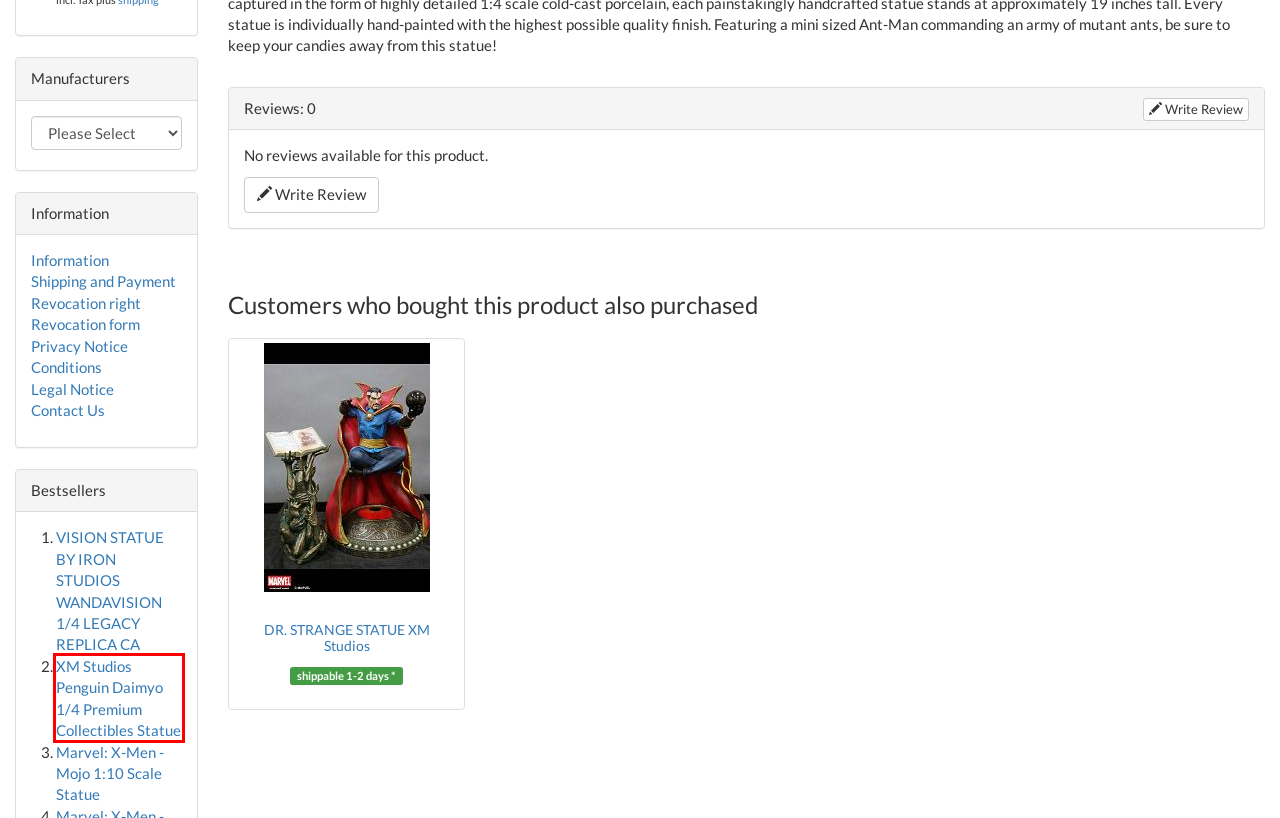Observe the screenshot of a webpage with a red bounding box around an element. Identify the webpage description that best fits the new page after the element inside the bounding box is clicked. The candidates are:
A. XM Studios Mystique 1/4 Premium Collectibles Statue | HELDENSHOP
B. Aphrodite IX – Divine Statues
C. DR. STRANGE STATUE XM Studios | HELDENSHOP
D. Marvel: X-Men - Spiral 1:10 Scale Statue | HELDENSHOP
E. XM Studios Penguin Daimyo 1/4 Premium Collectibles Statue | HELDENSHOP
F. Time to collect – Trade and manage your collection, statues and figurines
G. XM Studios Dr Octopus 1/4 Premium Collectibles Statue Reservatio | HELDENSHOP
H. VISION STATUE BY IRON STUDIOS WANDAVISION 1/4 LEGACY REPLICA CA  | HELDENSHOP

E